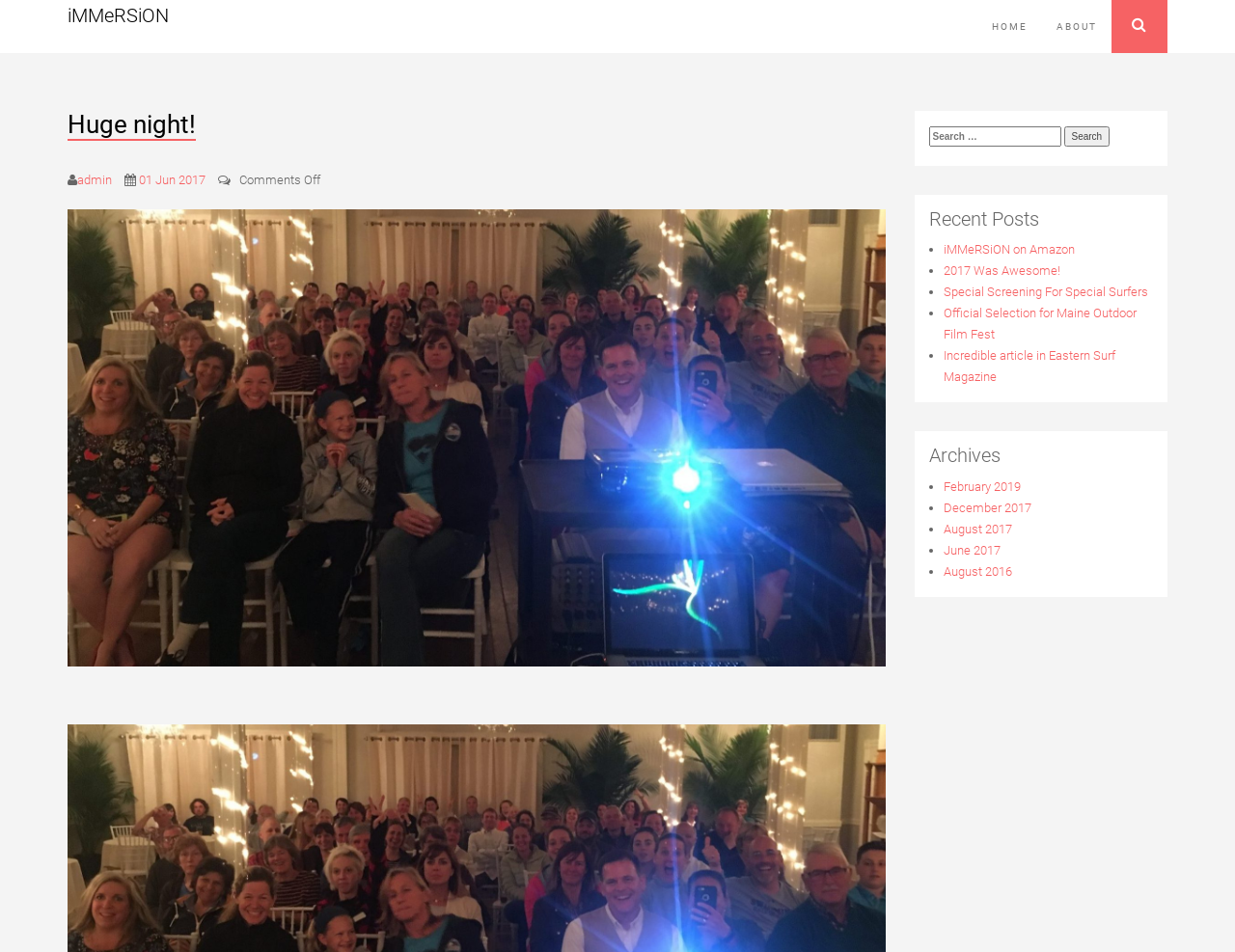Please determine the bounding box coordinates of the element's region to click in order to carry out the following instruction: "Search for something". The coordinates should be four float numbers between 0 and 1, i.e., [left, top, right, bottom].

[0.752, 0.132, 0.934, 0.159]